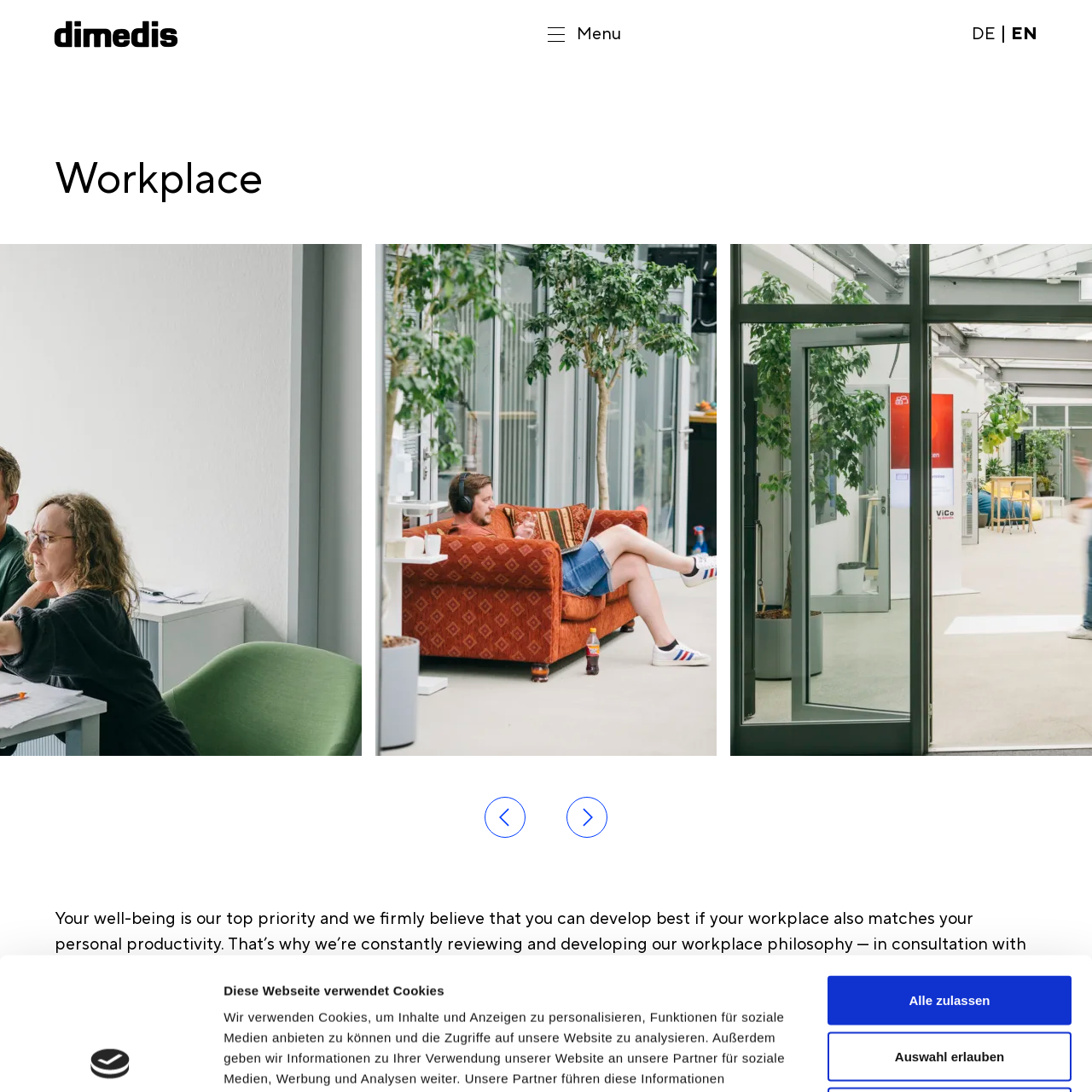What design principles does the icon reflect?
Inspect the image indicated by the red outline and answer the question with a single word or short phrase.

Modern usability standards